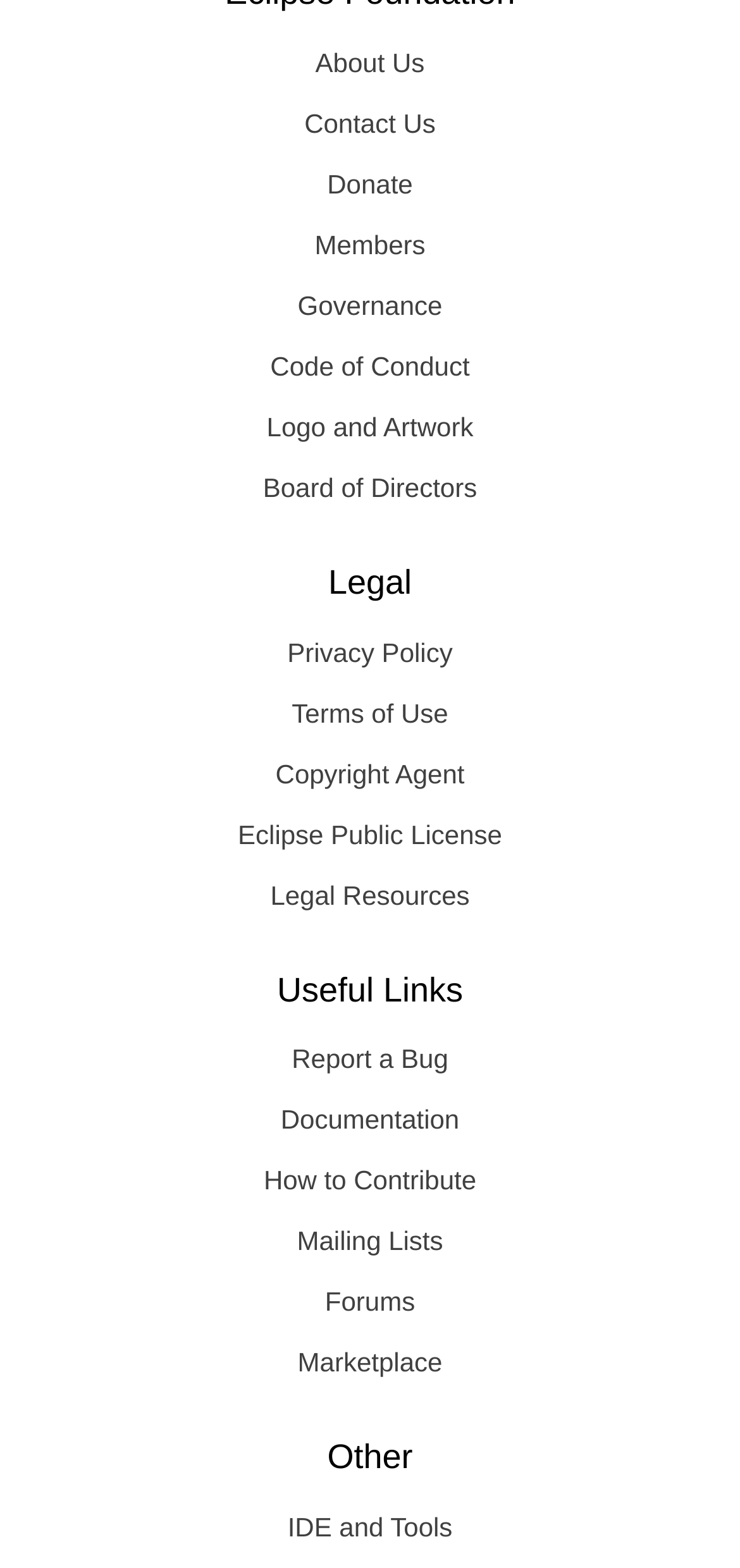Specify the bounding box coordinates of the element's area that should be clicked to execute the given instruction: "Report a Bug". The coordinates should be four float numbers between 0 and 1, i.e., [left, top, right, bottom].

[0.038, 0.656, 0.962, 0.695]